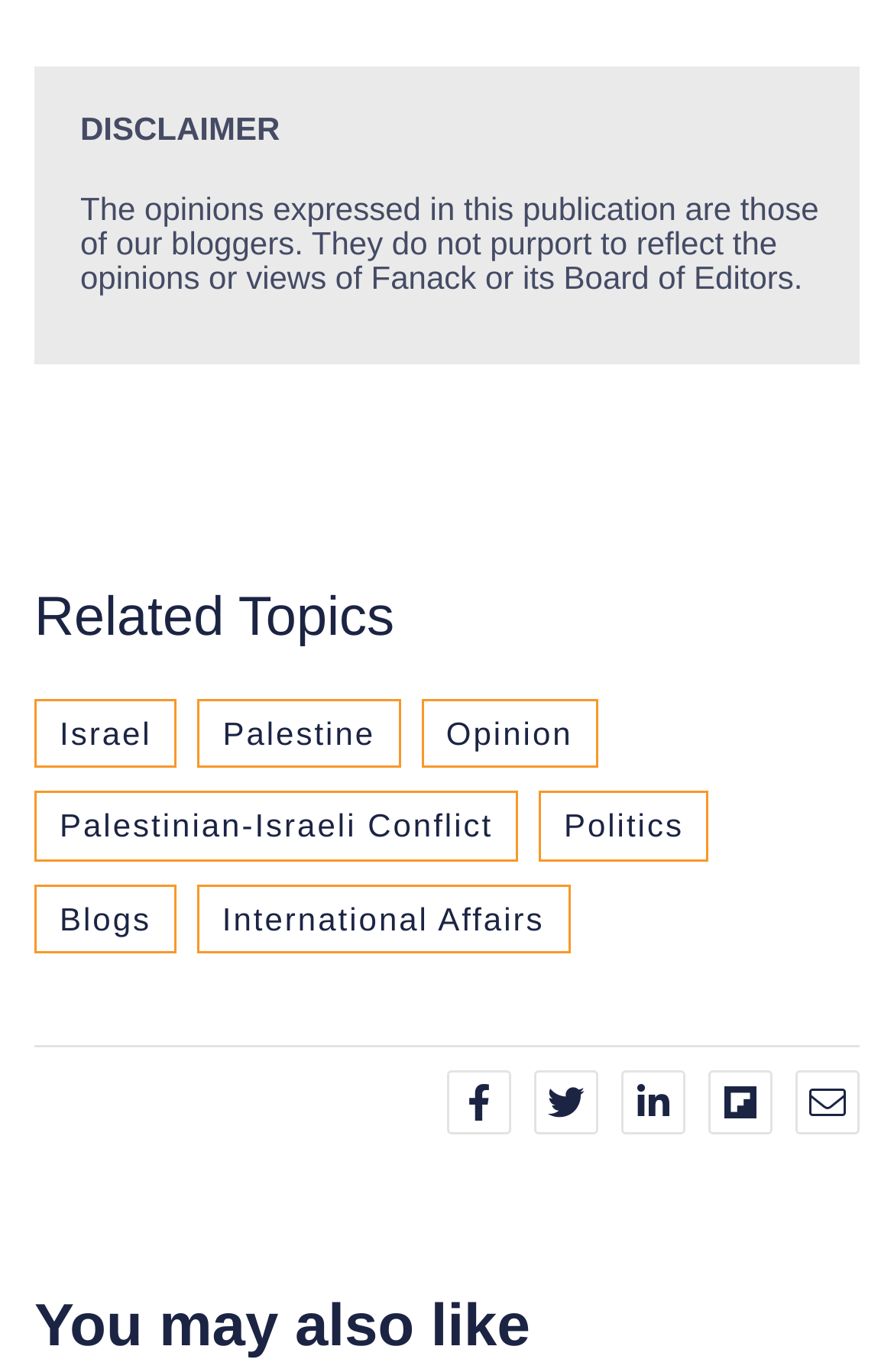Using the webpage screenshot, find the UI element described by Palestine. Provide the bounding box coordinates in the format (top-left x, top-left y, bottom-right x, bottom-right y), ensuring all values are floating point numbers between 0 and 1.

[0.221, 0.51, 0.448, 0.56]